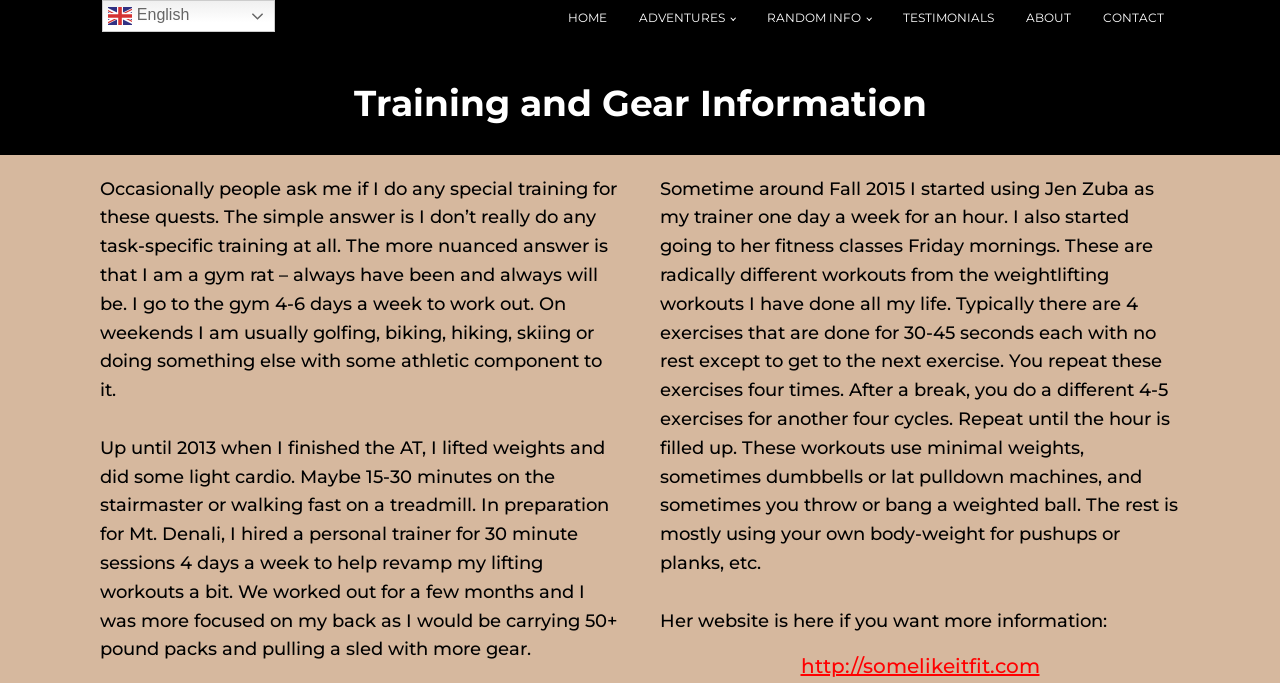How many paragraphs of text are in the main content?
From the screenshot, supply a one-word or short-phrase answer.

3